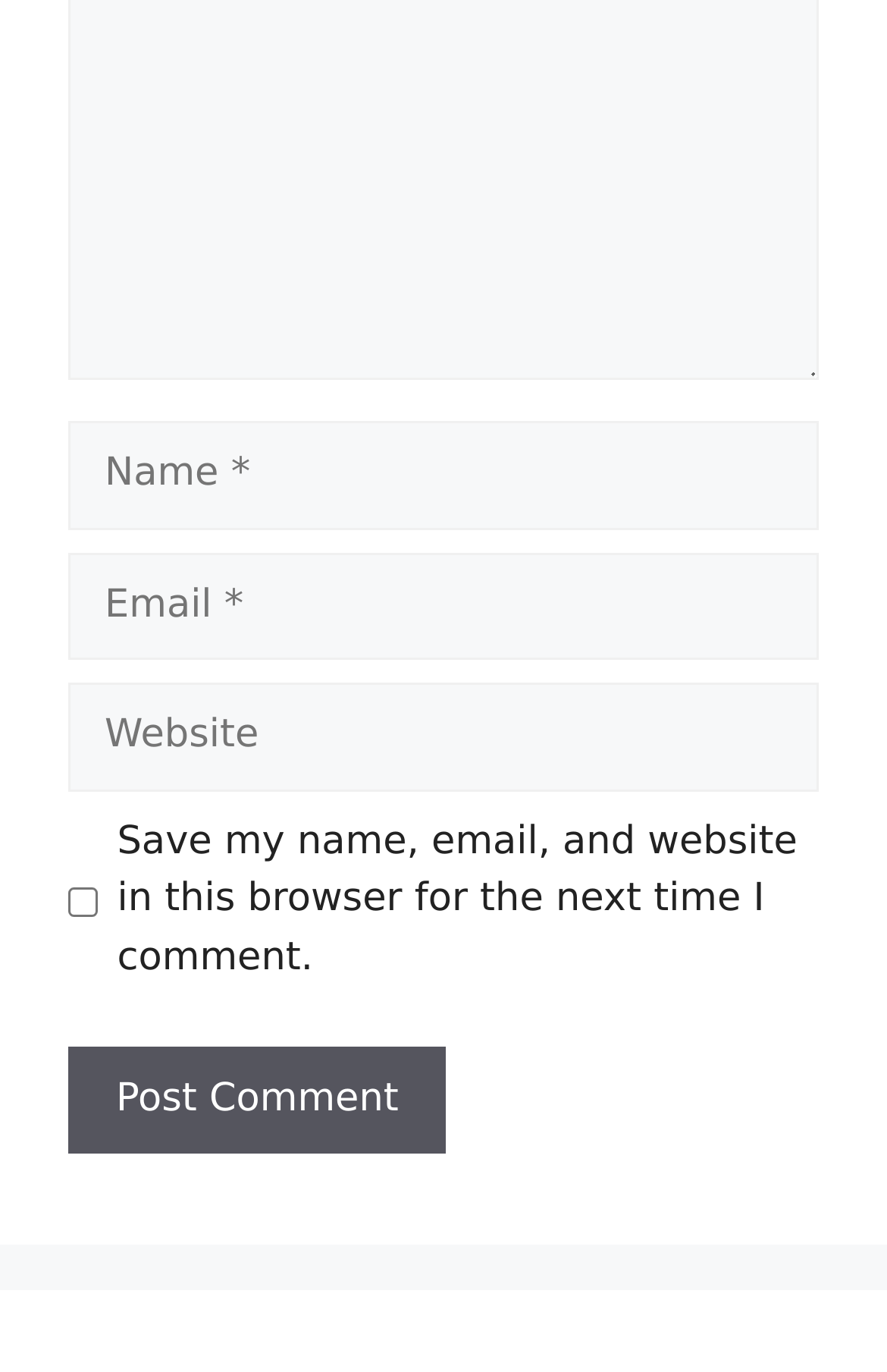Given the webpage screenshot, identify the bounding box of the UI element that matches this description: "name="submit" value="Post Comment"".

[0.077, 0.763, 0.503, 0.841]